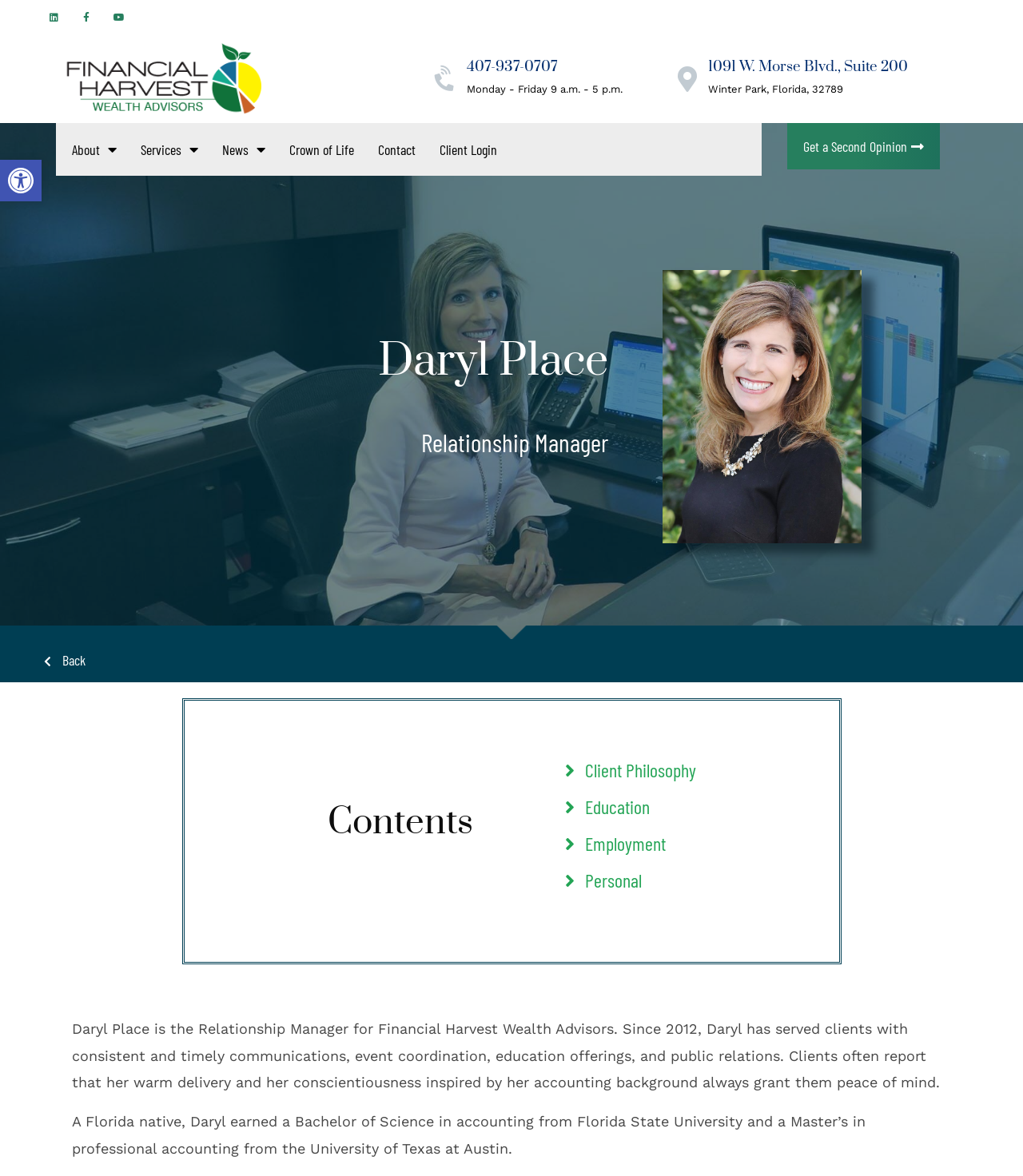Can you look at the image and give a comprehensive answer to the question:
What is Daryl Place's profession?

Based on the webpage, Daryl Place is the Relationship Manager for Financial Harvest Wealth Advisors, as stated in the heading and the static text.